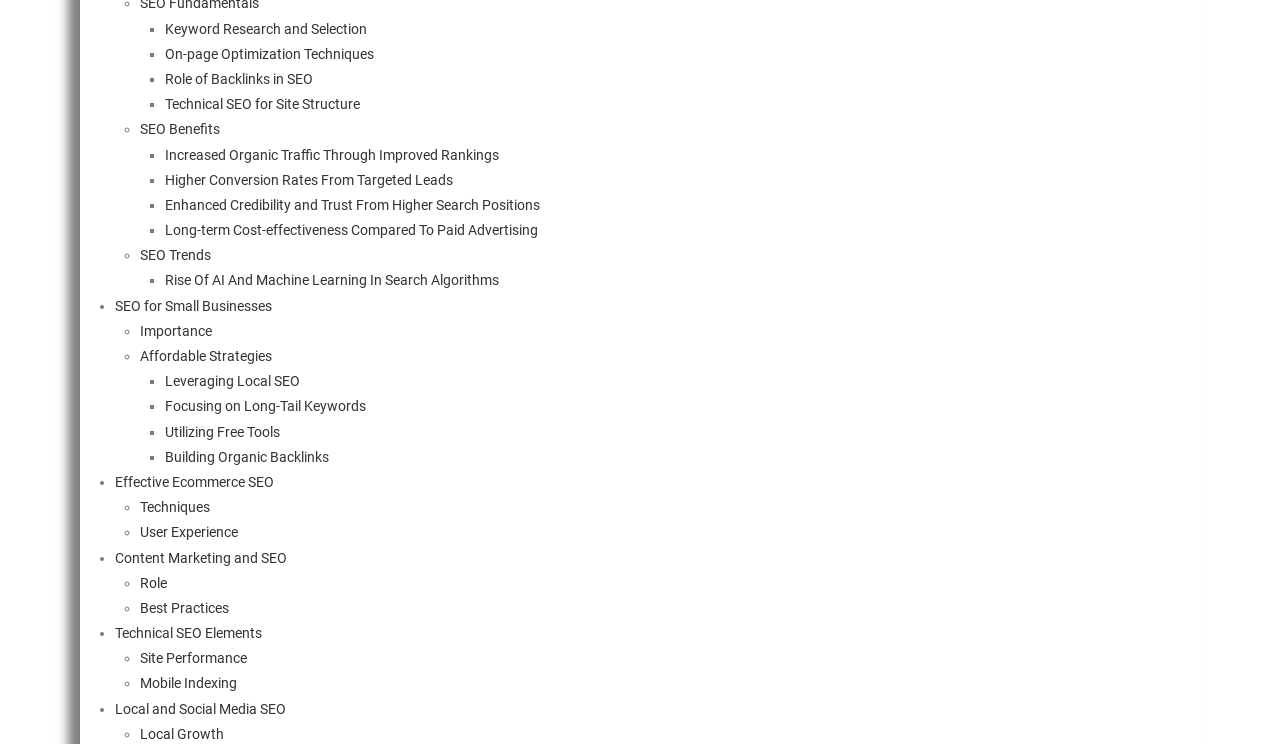Please predict the bounding box coordinates (top-left x, top-left y, bottom-right x, bottom-right y) for the UI element in the screenshot that fits the description: Mobile Indexing

[0.109, 0.908, 0.185, 0.929]